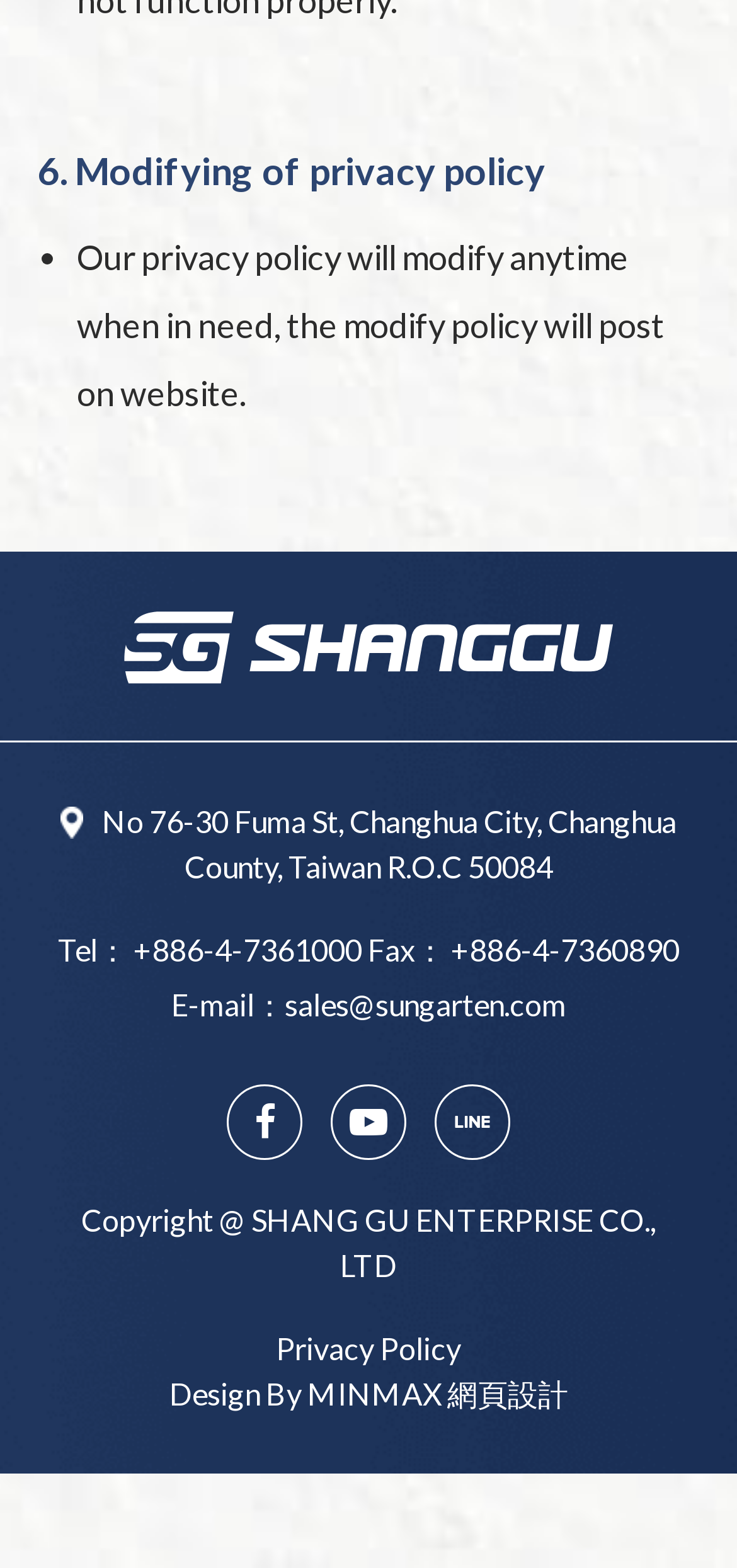Locate the bounding box coordinates of the item that should be clicked to fulfill the instruction: "click on trace and access service".

None